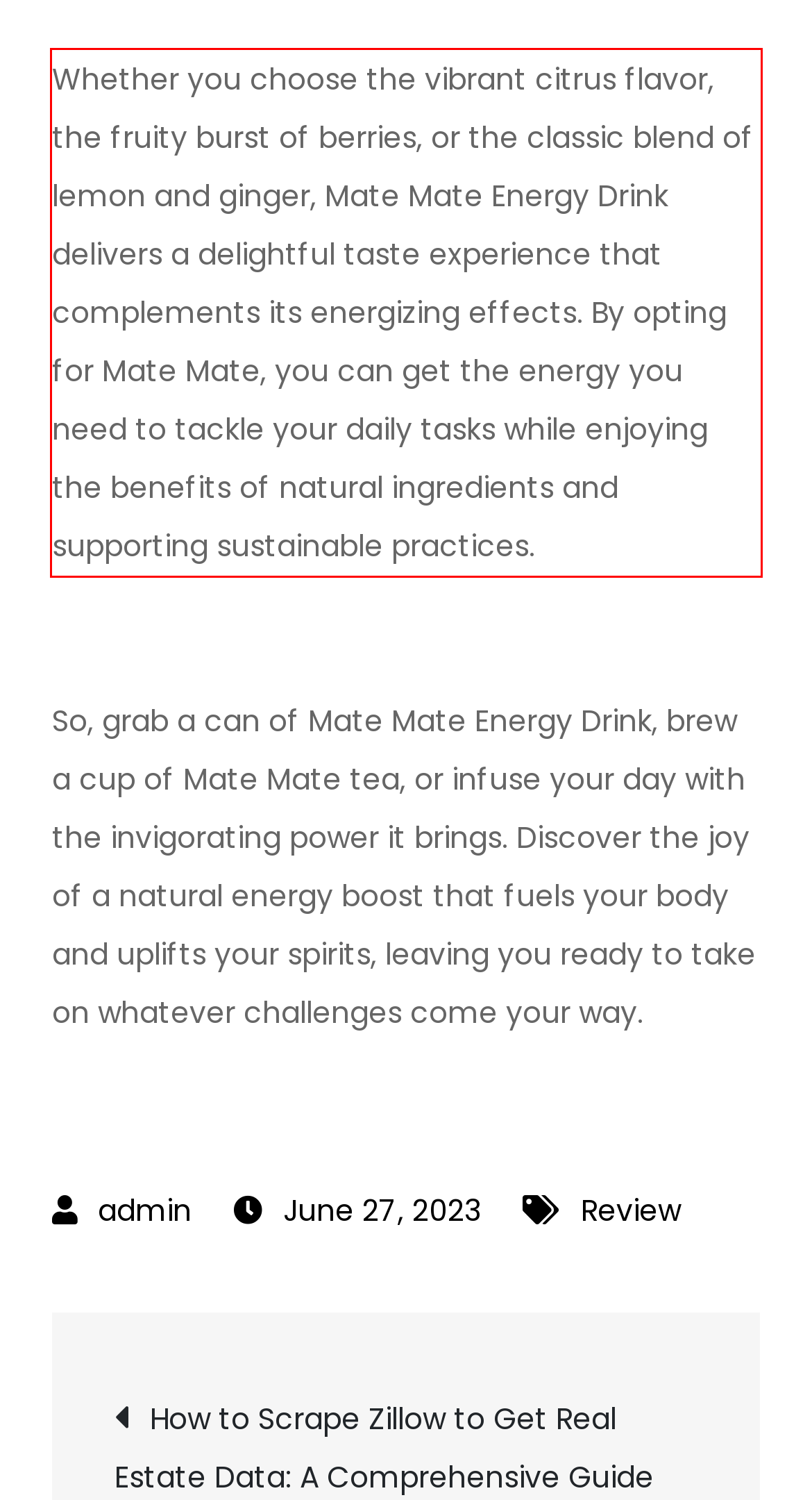Identify and extract the text within the red rectangle in the screenshot of the webpage.

Whether you choose the vibrant citrus flavor, the fruity burst of berries, or the classic blend of lemon and ginger, Mate Mate Energy Drink delivers a delightful taste experience that complements its energizing effects. By opting for Mate Mate, you can get the energy you need to tackle your daily tasks while enjoying the benefits of natural ingredients and supporting sustainable practices.